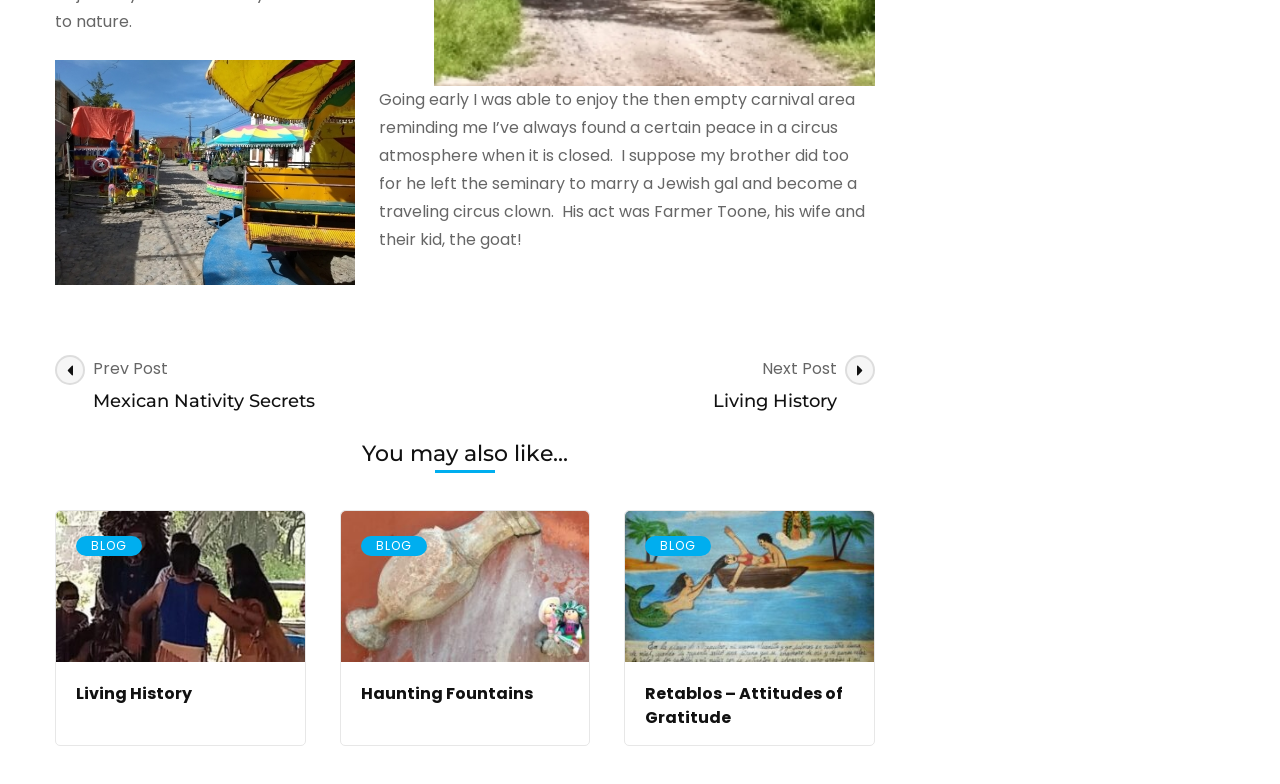Provide the bounding box coordinates of the area you need to click to execute the following instruction: "View Living History post".

[0.059, 0.87, 0.15, 0.9]